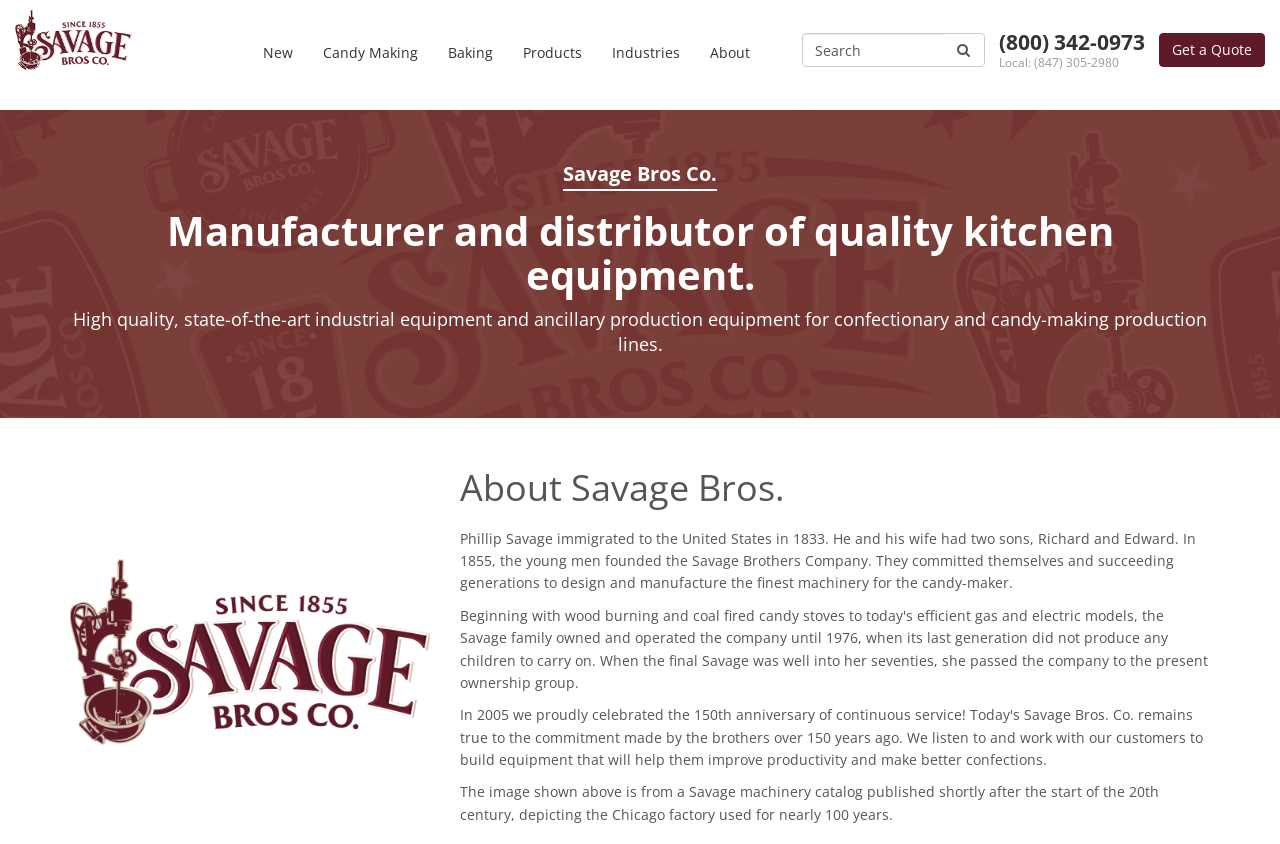What is the company name?
Give a detailed response to the question by analyzing the screenshot.

The company name can be found in the top-left corner of the webpage, where the logo is located. It is also mentioned in the header as 'Savage Bros. Co.'.